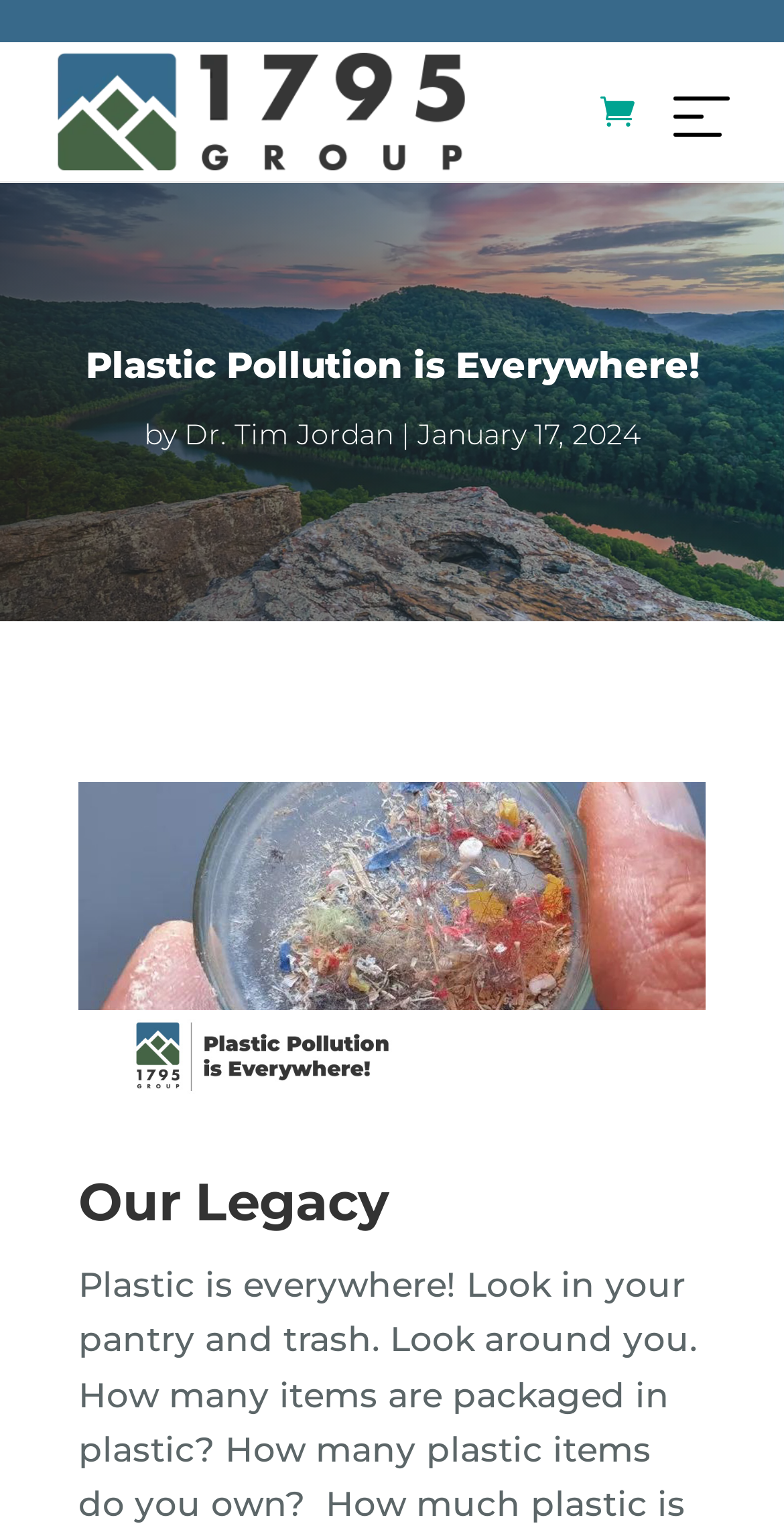Identify and extract the main heading of the webpage.

Plastic Pollution is Everywhere!